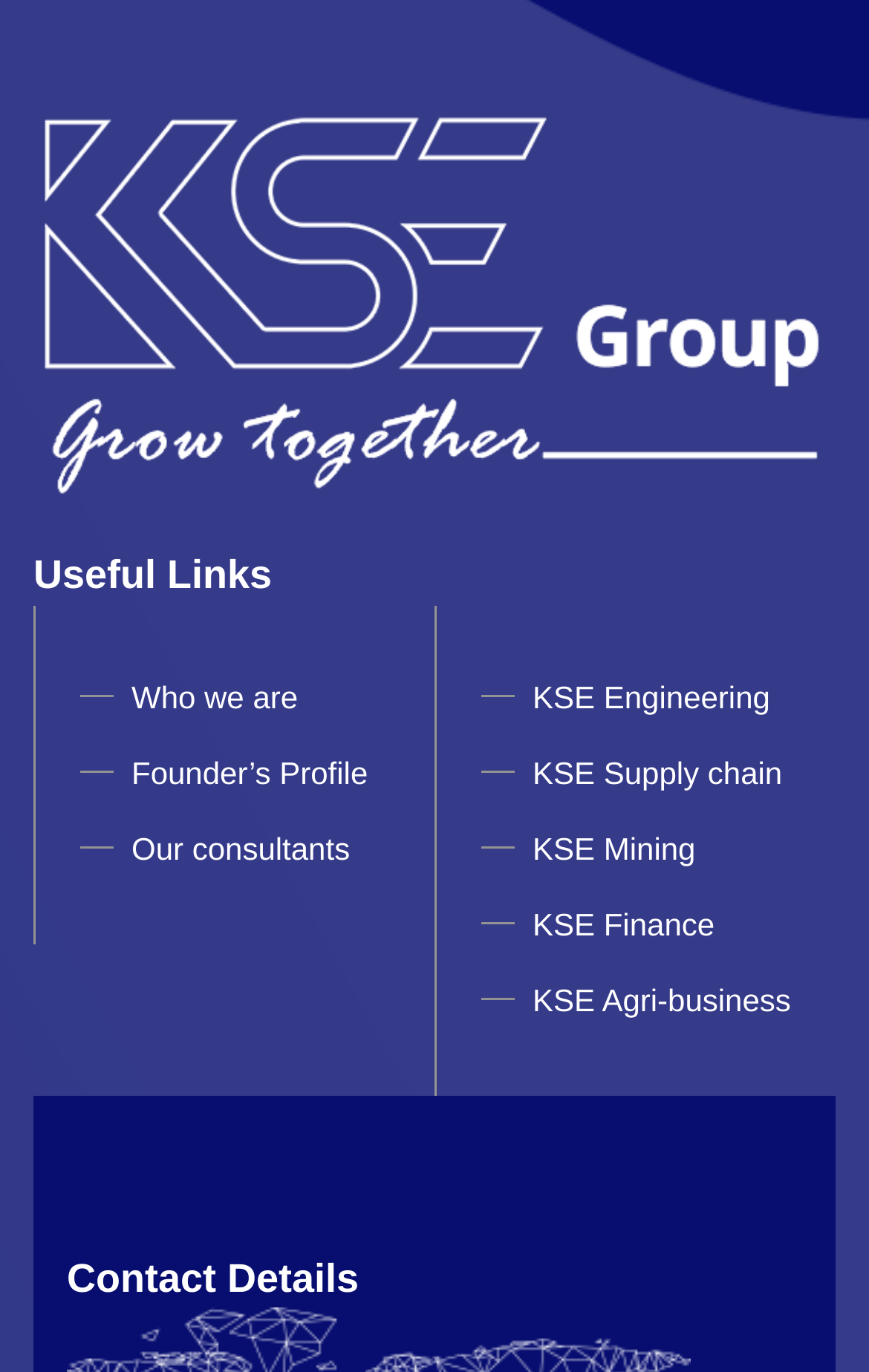Can you find the bounding box coordinates for the UI element given this description: "Who we are"? Provide the coordinates as four float numbers between 0 and 1: [left, top, right, bottom].

[0.151, 0.494, 0.343, 0.52]